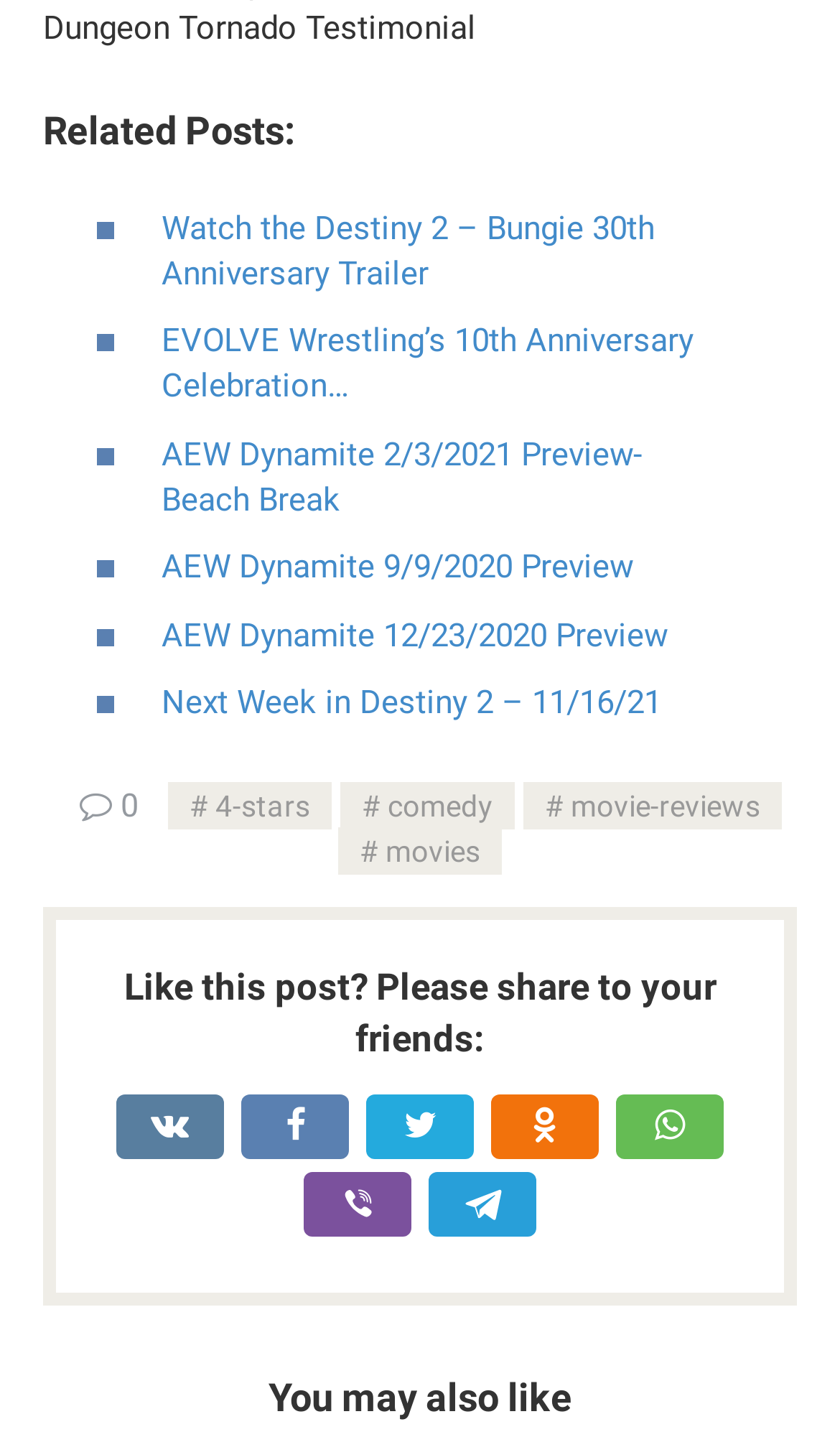Respond to the question below with a single word or phrase:
What is suggested to the reader?

Share to friends